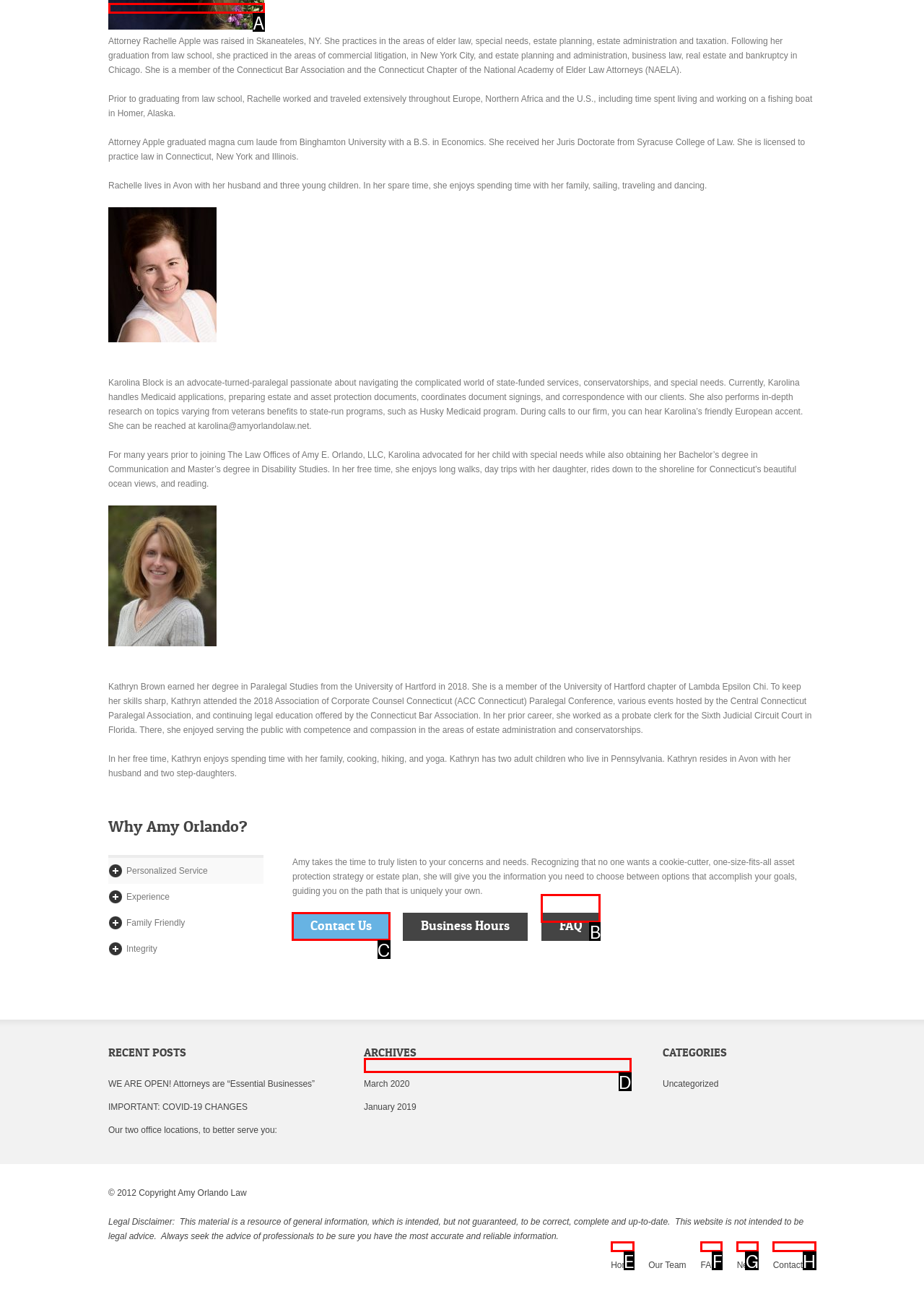Select the appropriate HTML element to click for the following task: Click on 'Contact Us'
Answer with the letter of the selected option from the given choices directly.

C